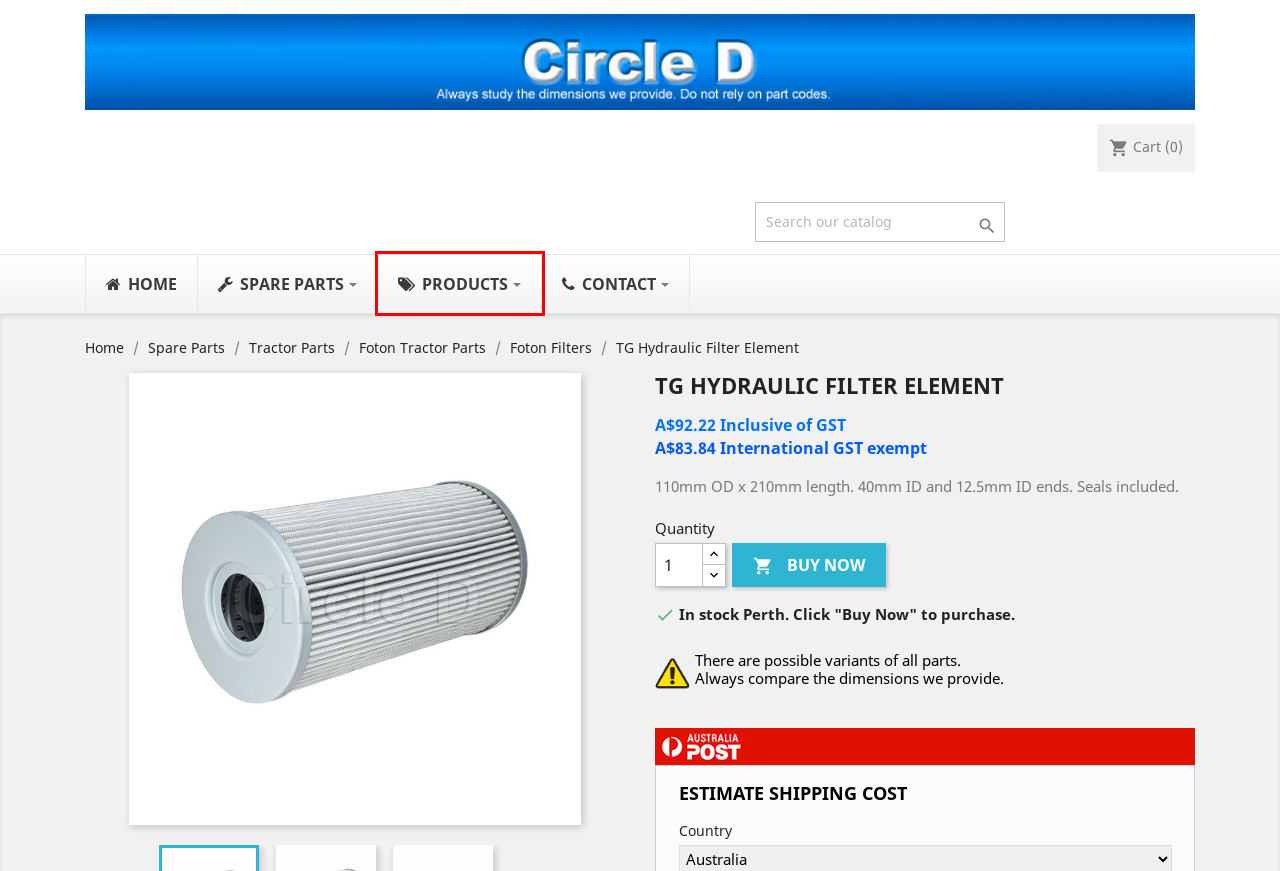Analyze the screenshot of a webpage that features a red rectangle bounding box. Pick the webpage description that best matches the new webpage you would see after clicking on the element within the red bounding box. Here are the candidates:
A. Foton Tractor Parts Australia Lovol Euroleopard Europard
B. Contact us
C. Products
D. Circle D
E. Foton Tractor
F. Privacy Policy
G. Spare Parts
H. Chinese Tractor Parts Australia

C